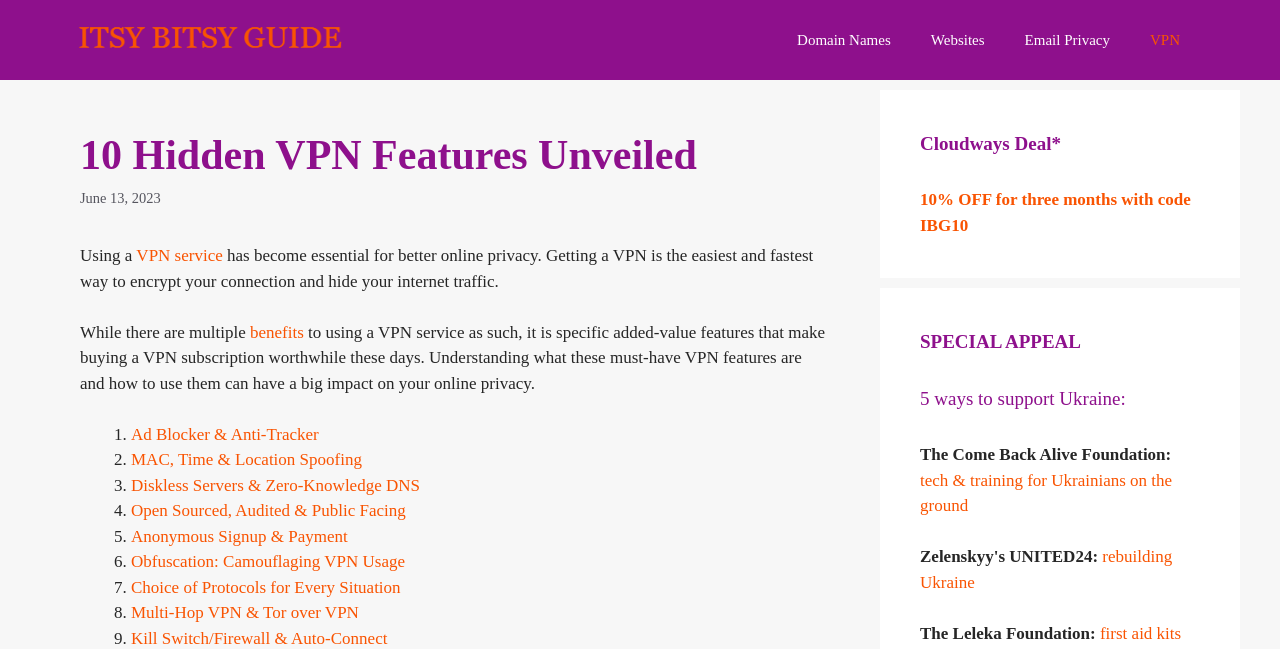What is the purpose of using a VPN service?
Utilize the image to construct a detailed and well-explained answer.

According to the webpage, using a VPN service is essential for better online privacy. It helps to encrypt the connection and hide internet traffic, providing a safer online experience.